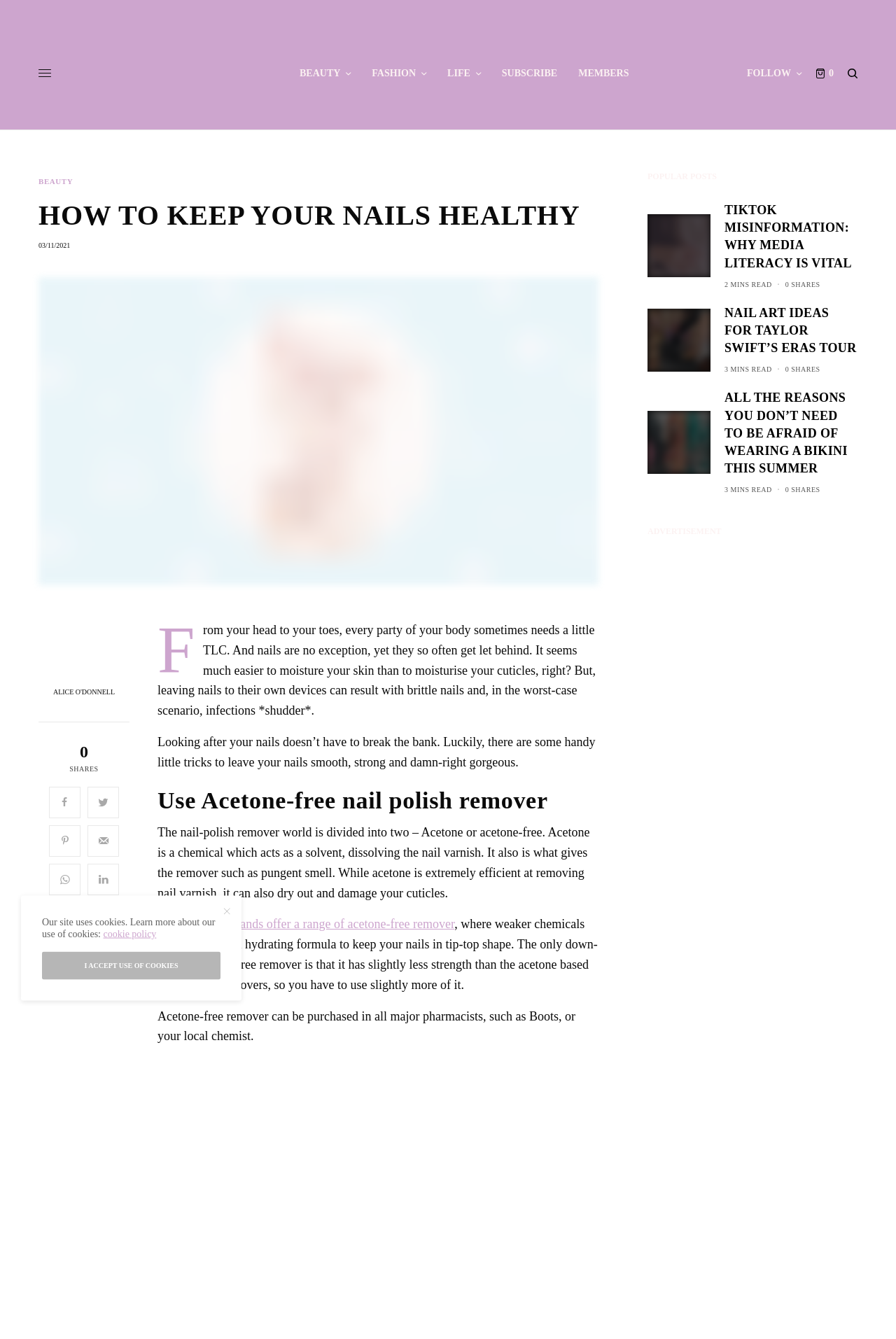What is the purpose of acetone-free nail polish remover?
Please answer the question with a single word or phrase, referencing the image.

to keep nails in tip-top shape